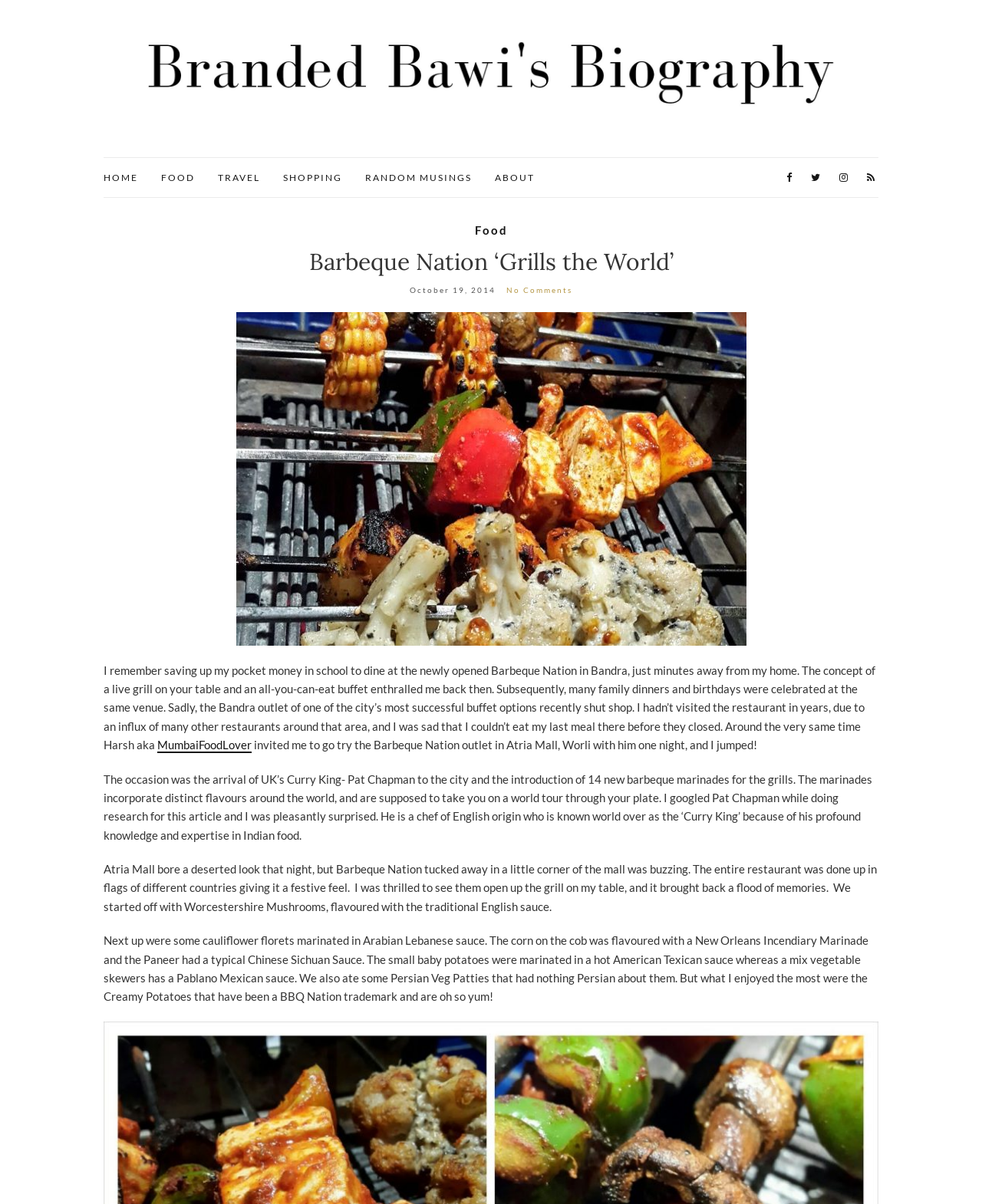What is the name of the mall where the Barbeque Nation outlet is located?
Using the information presented in the image, please offer a detailed response to the question.

The text mentions that the Barbeque Nation outlet is located in Atria Mall, Worli, where the author went to try the new barbeque marinades.